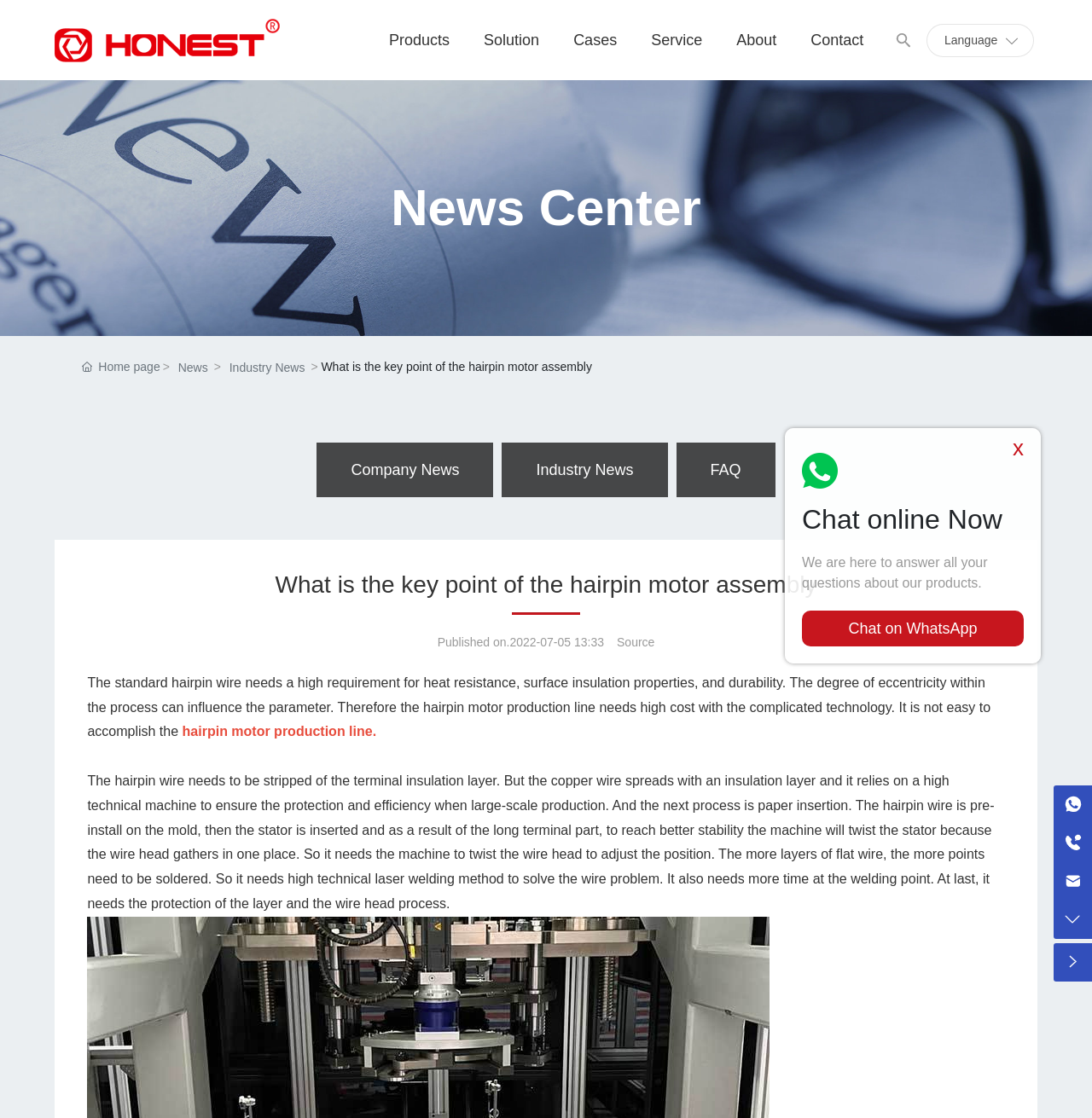From the given element description: "+86 189 2373 2990", find the bounding box for the UI element. Provide the coordinates as four float numbers between 0 and 1, in the order [left, top, right, bottom].

[0.779, 0.772, 0.941, 0.792]